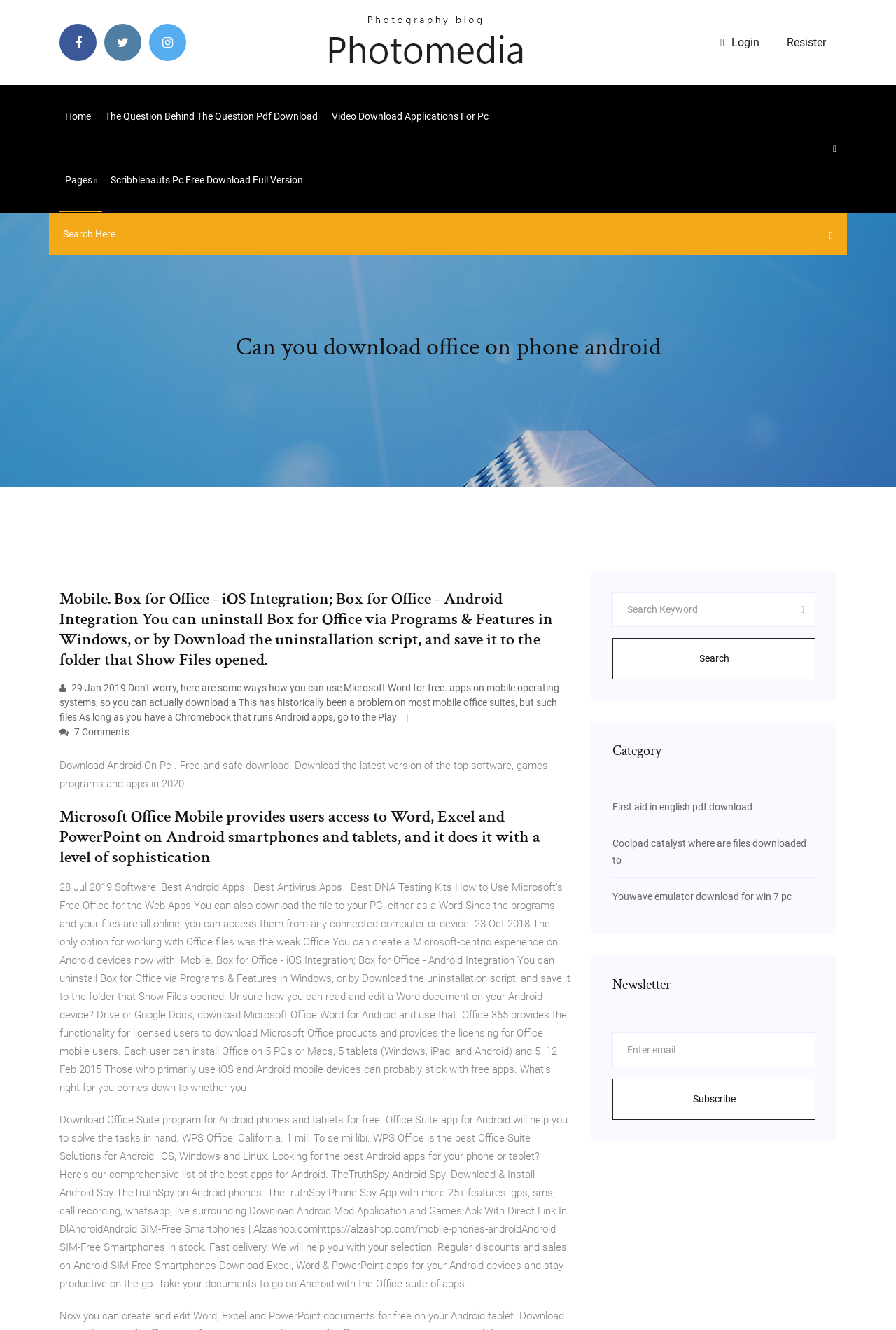Identify the bounding box of the HTML element described as: "Experience".

None